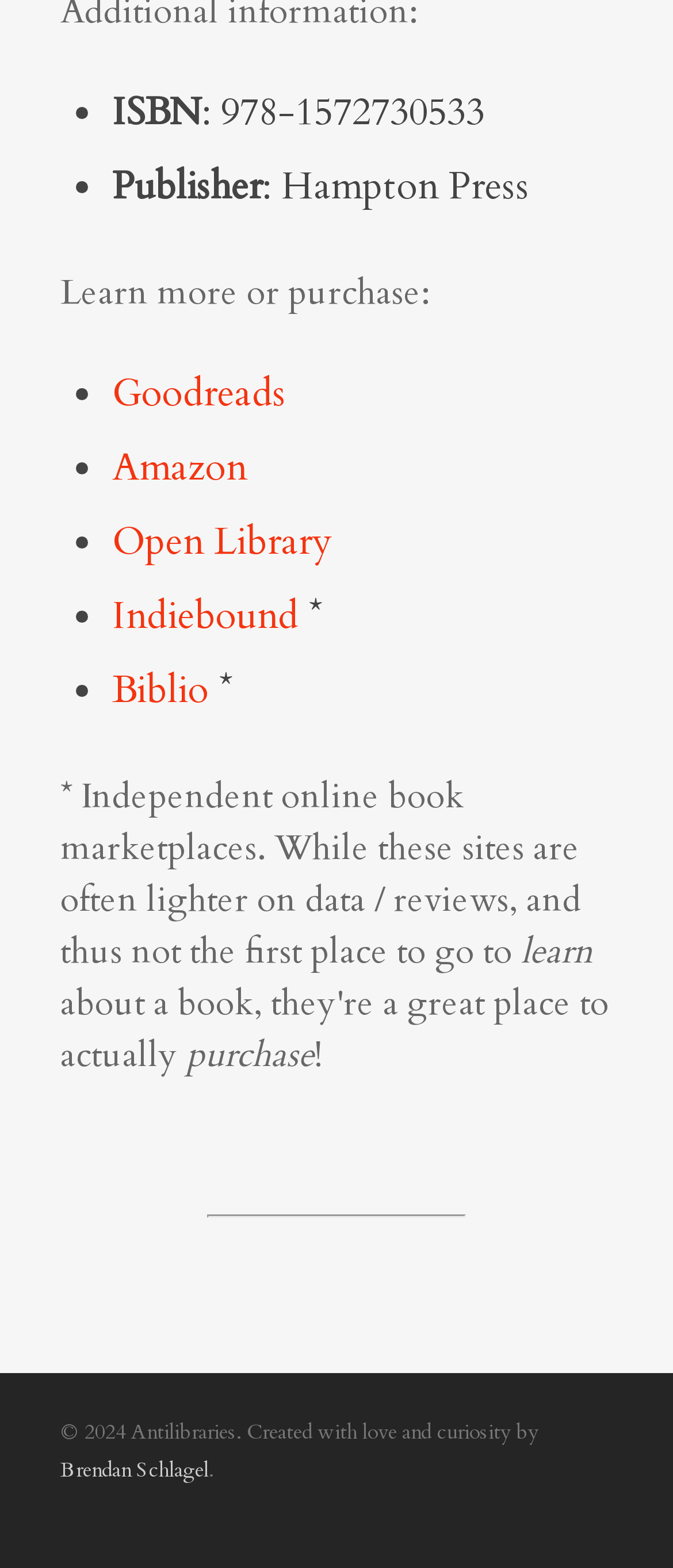Who created the webpage?
Please use the image to provide a one-word or short phrase answer.

Brendan Schlagel